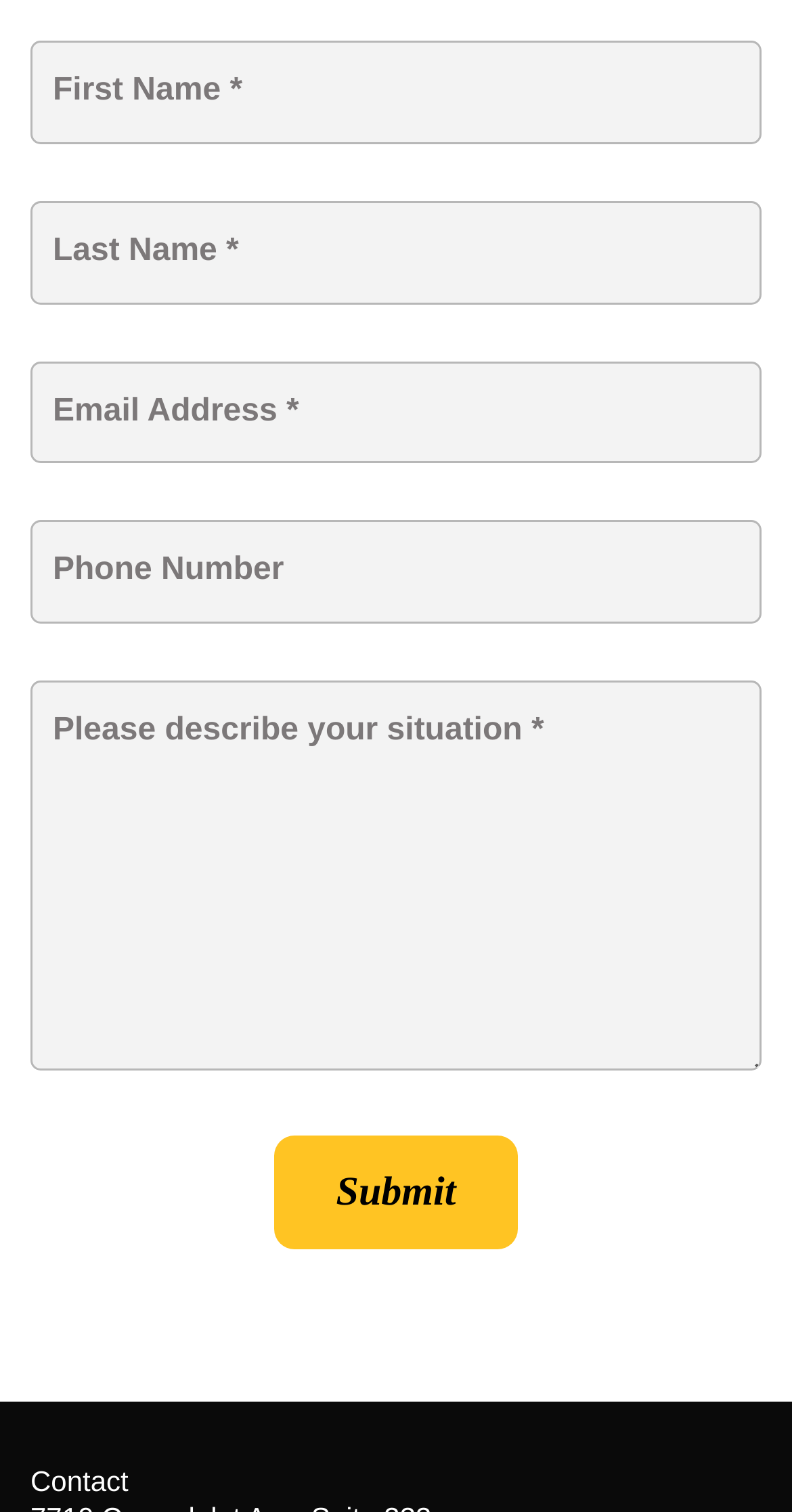Determine the bounding box coordinates for the HTML element described here: "name="lf_phone" placeholder="Phone Number"".

[0.038, 0.344, 0.962, 0.413]